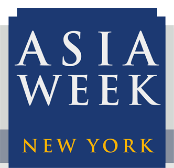What is the font color of 'NEW YORK'?
Using the image as a reference, answer the question in detail.

The font color of 'NEW YORK' is vibrant gold, which adds an elegant touch to the overall design of the logo and complements the bold white font used for 'ASIA WEEK'.